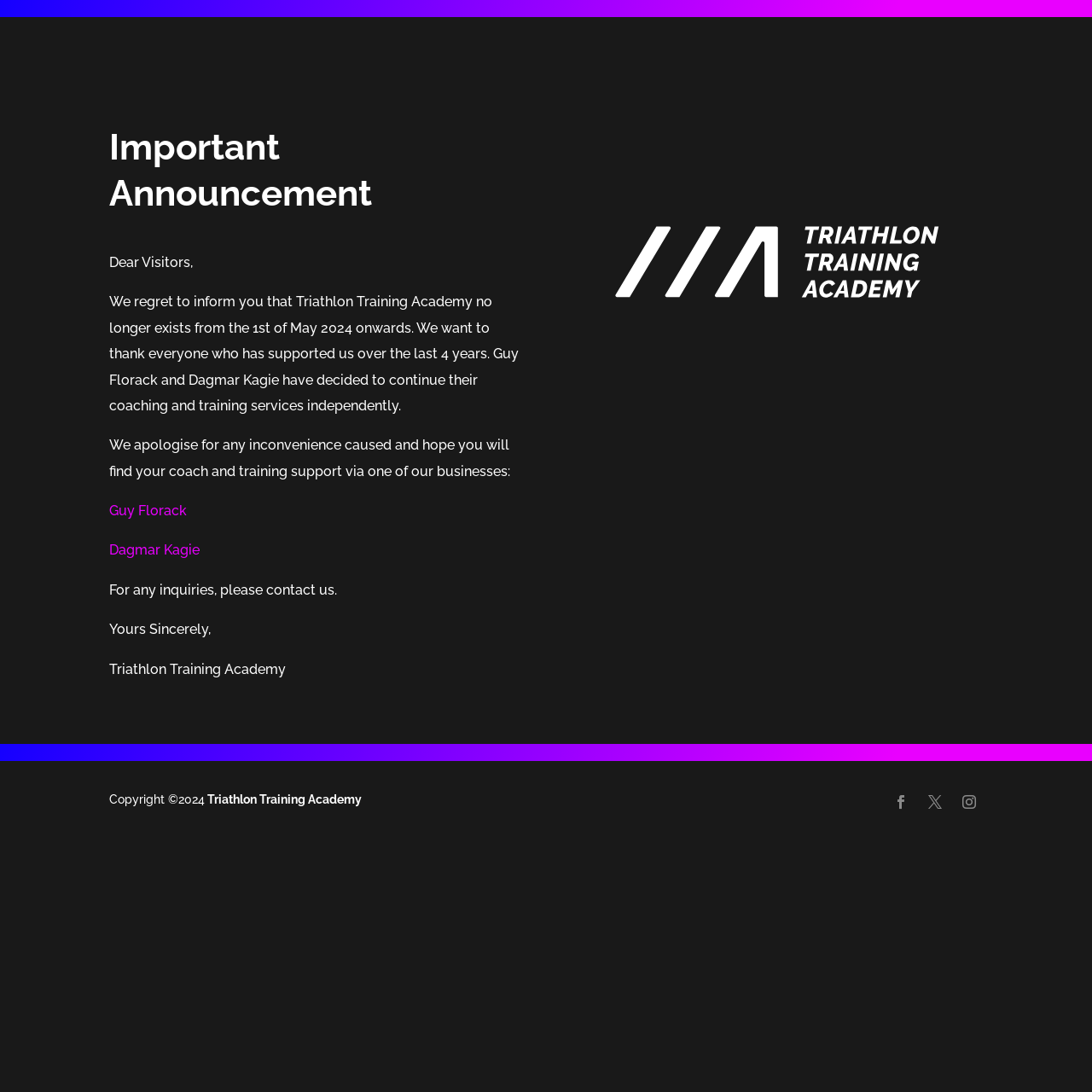Given the element description "Dagmar Kagie", identify the bounding box of the corresponding UI element.

[0.1, 0.496, 0.183, 0.511]